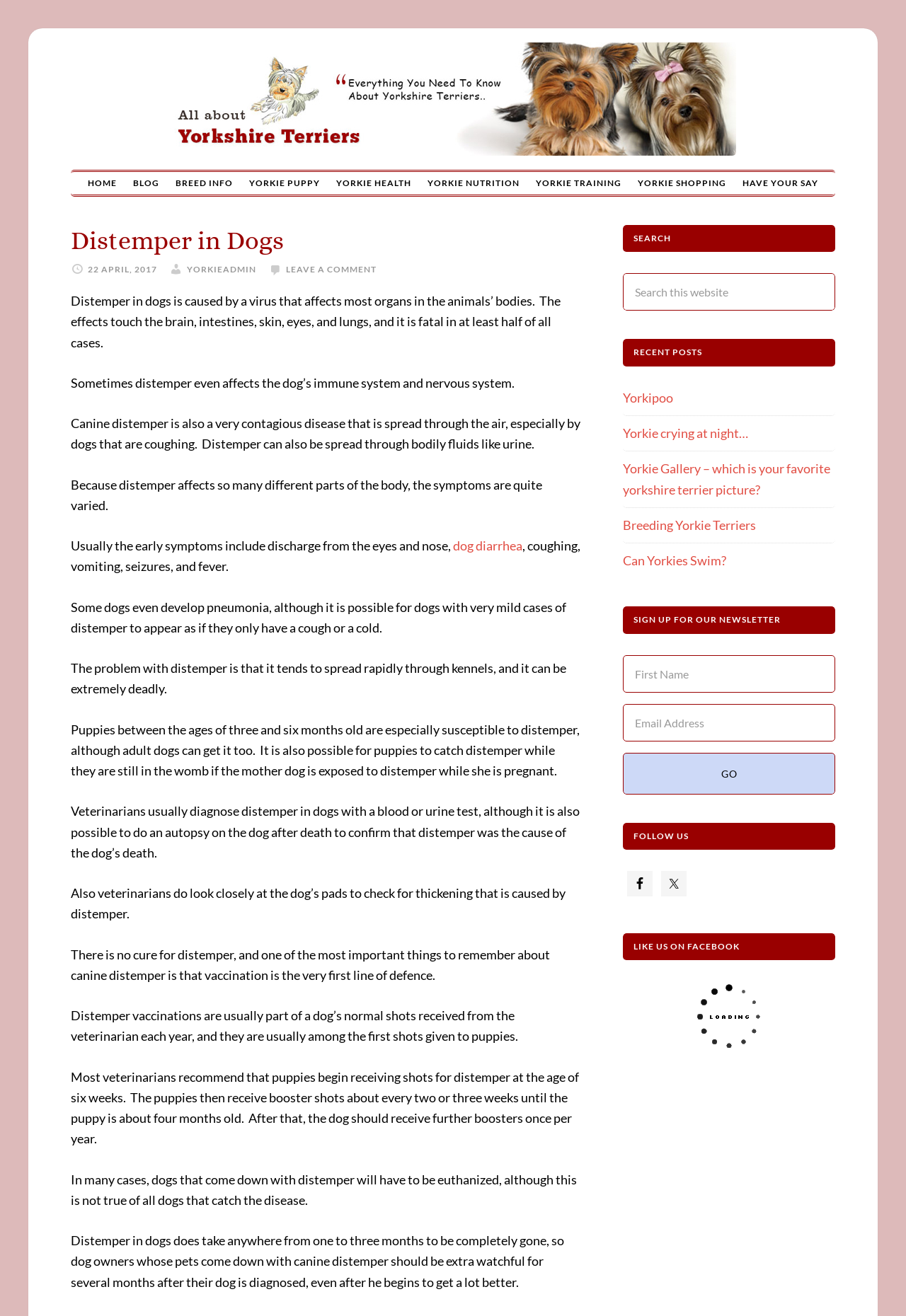What is distemper in dogs?
Please provide a comprehensive answer based on the visual information in the image.

Based on the webpage content, distemper in dogs is a virus that affects most organs in the animals' bodies, including the brain, intestines, skin, eyes, and lungs.